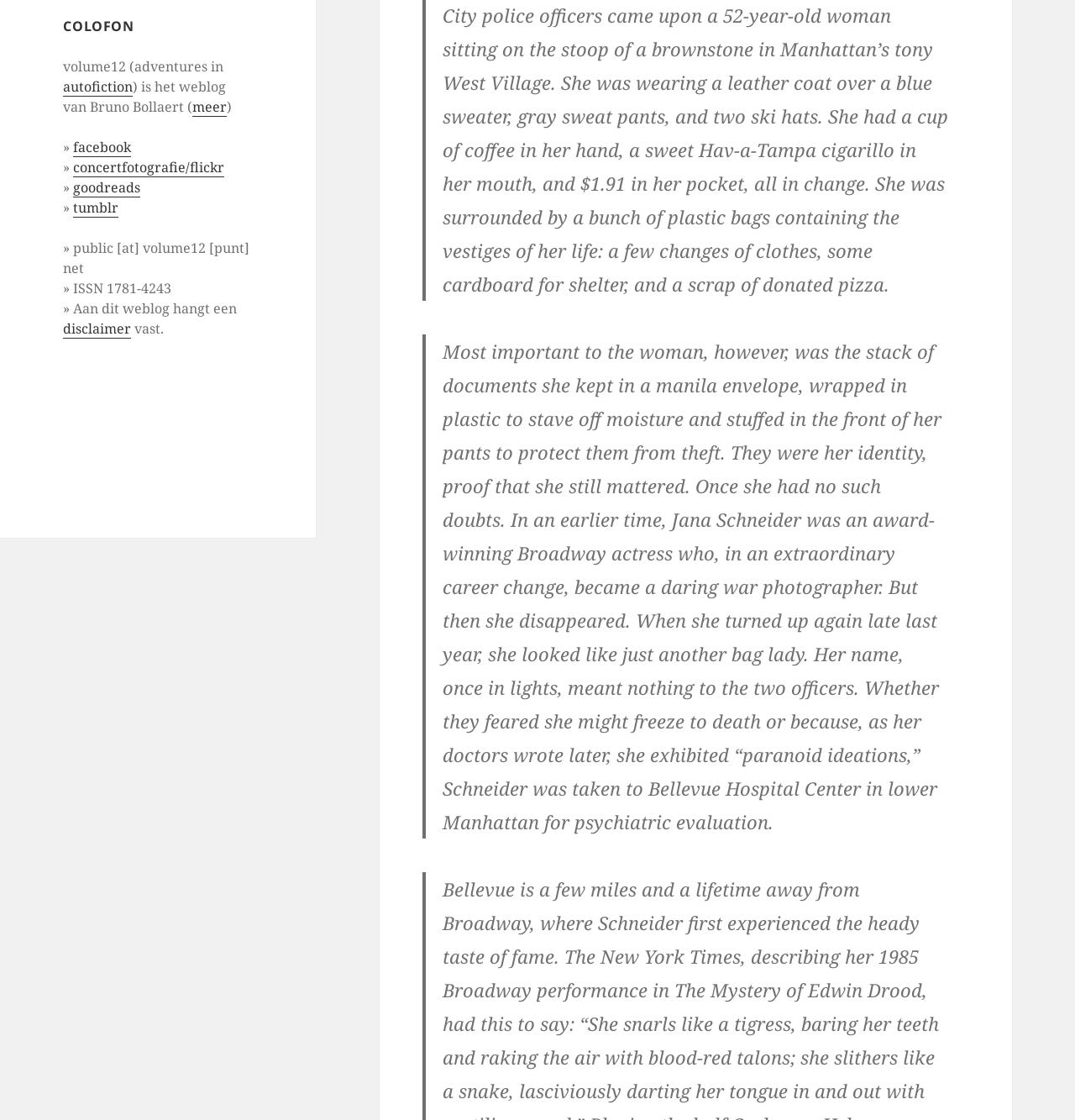Provide the bounding box coordinates of the HTML element described as: "meer". The bounding box coordinates should be four float numbers between 0 and 1, i.e., [left, top, right, bottom].

[0.179, 0.087, 0.211, 0.104]